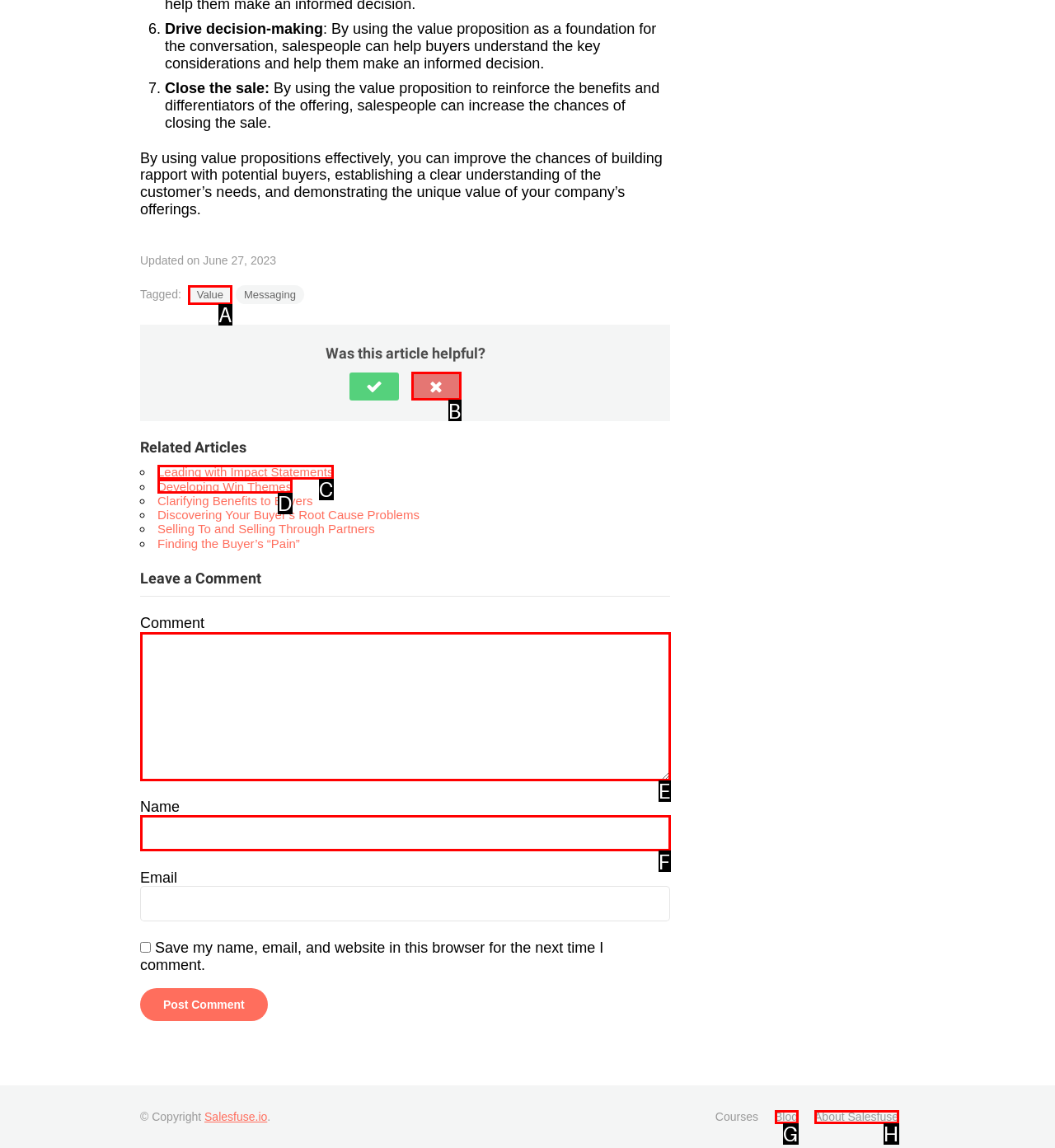Find the HTML element that corresponds to the description: About Salesfuse. Indicate your selection by the letter of the appropriate option.

H